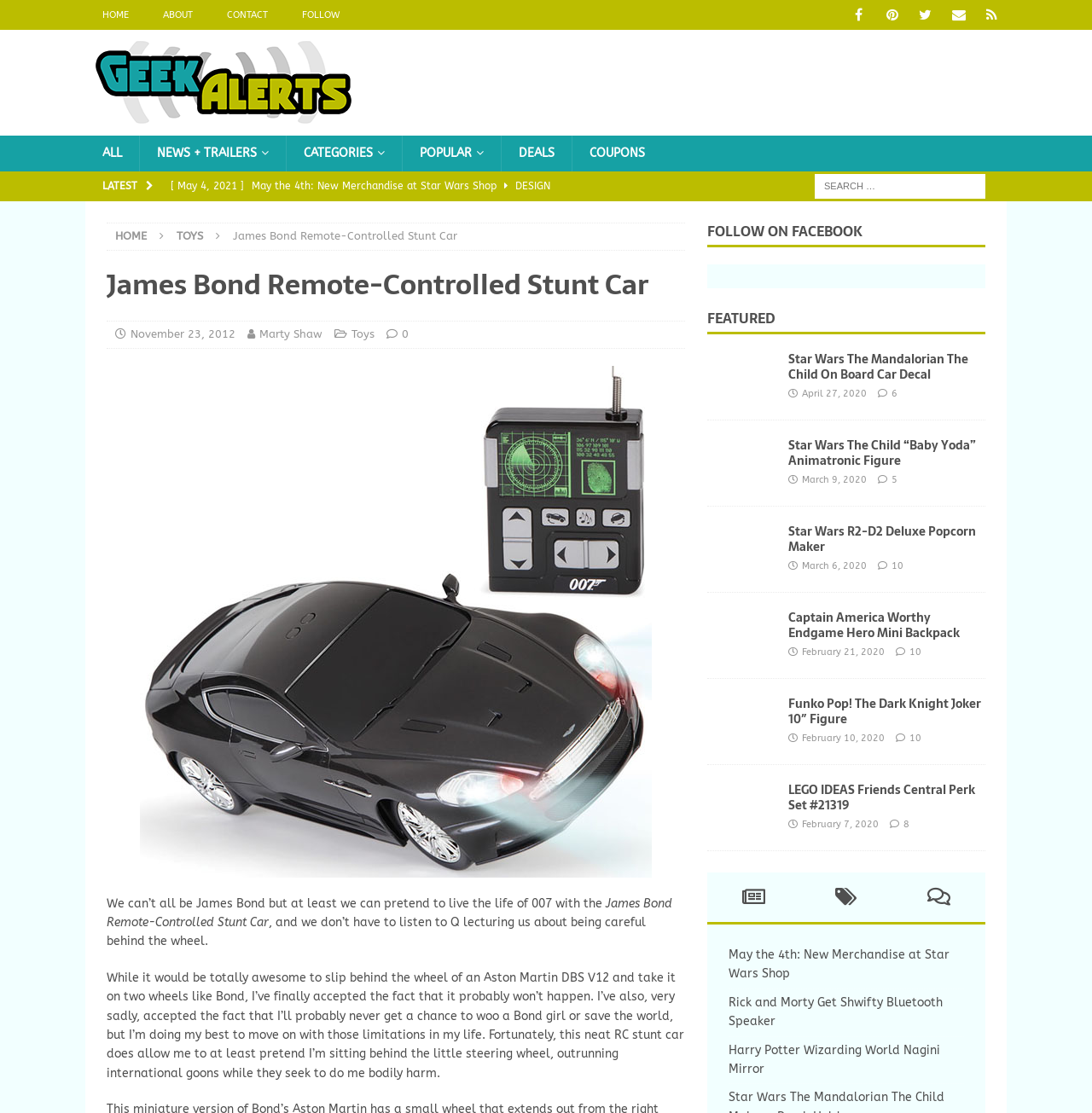Construct a comprehensive description capturing every detail on the webpage.

This webpage is about a James Bond Remote-Controlled Stunt Car. At the top, there are several links to navigate to different sections of the website, including "HOME", "ABOUT", "CONTACT", and "FOLLOW". Additionally, there are social media links to Facebook, Pinterest, Twitter, and more.

Below the navigation links, there is a search bar and a section with links to various categories, including "ALL", "NEWS + TRAILERS", "CATEGORIES", "POPULAR", and "DEALS". 

The main content of the page is about the James Bond Remote-Controlled Stunt Car. There is a large image of the car, accompanied by a heading and several paragraphs of text describing the product. The text explains that the car allows users to pretend to be James Bond and live out their fantasies.

On the right side of the page, there are several featured items, including a "FOLLOW ON FACEBOOK" section and a "FEATURED" section with links to various products, such as Star Wars merchandise and a Captain America backpack. Each featured item has an image and a brief description.

At the bottom of the page, there are more links to various products, including a Star Wars The Mandalorian The Child On Board Car Decal, a Star Wars The Child Baby Yoda Animatronic Figure, and more. Each product has an image, a brief description, and links to the product page.